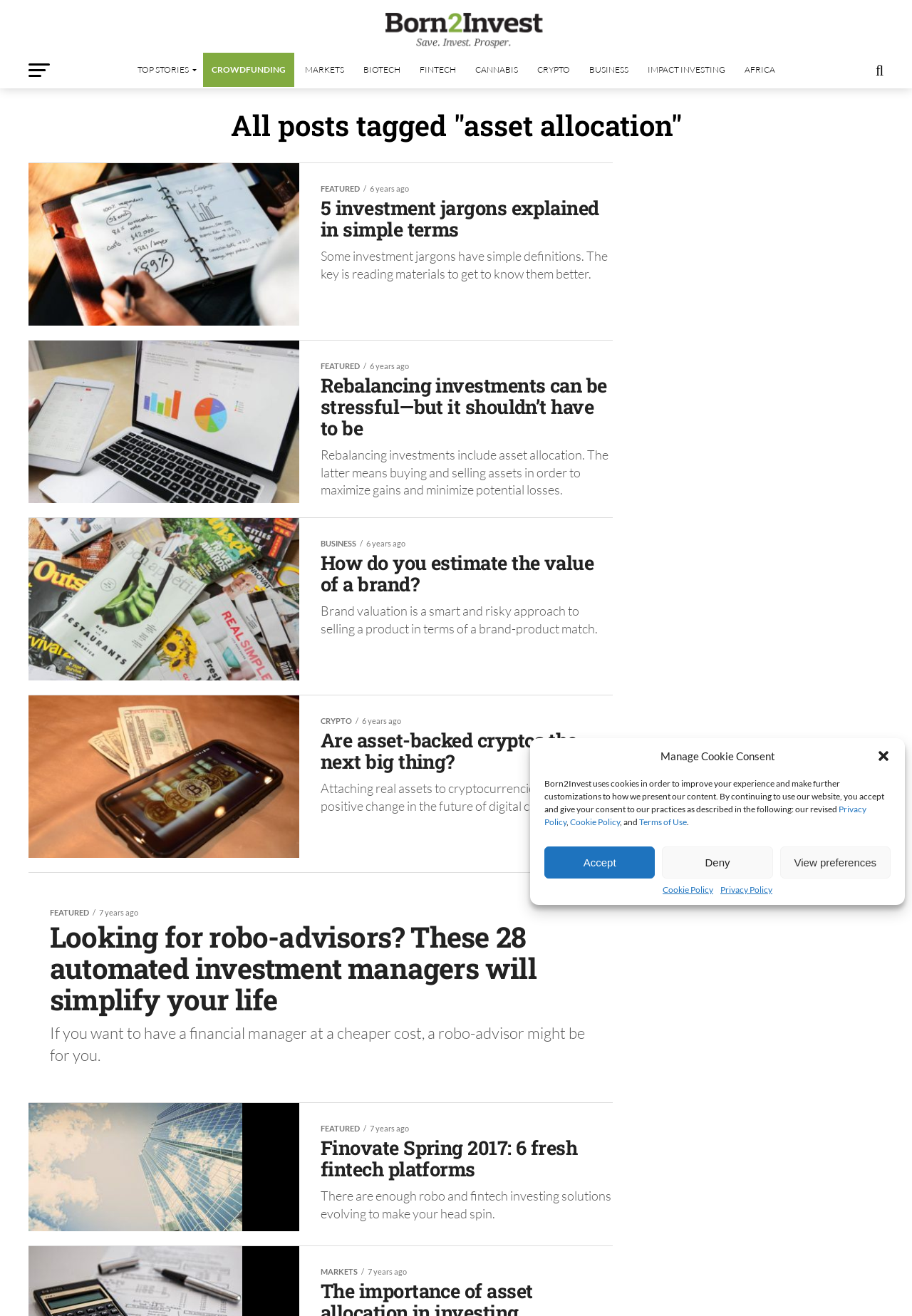Locate the coordinates of the bounding box for the clickable region that fulfills this instruction: "Explore 'CROWDFUNDING'".

[0.222, 0.04, 0.322, 0.066]